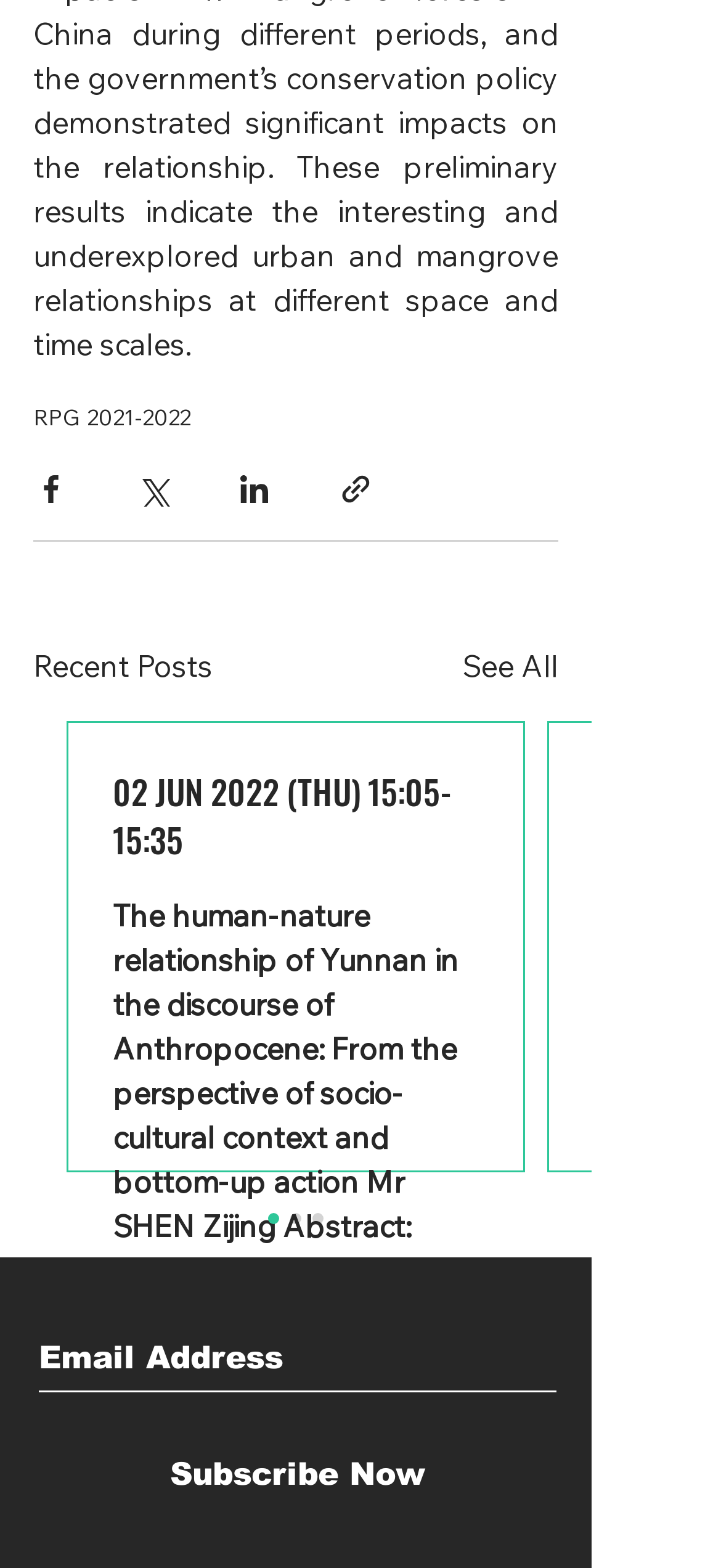Locate the bounding box of the UI element with the following description: "aria-label="Share via LinkedIn"".

[0.328, 0.301, 0.377, 0.324]